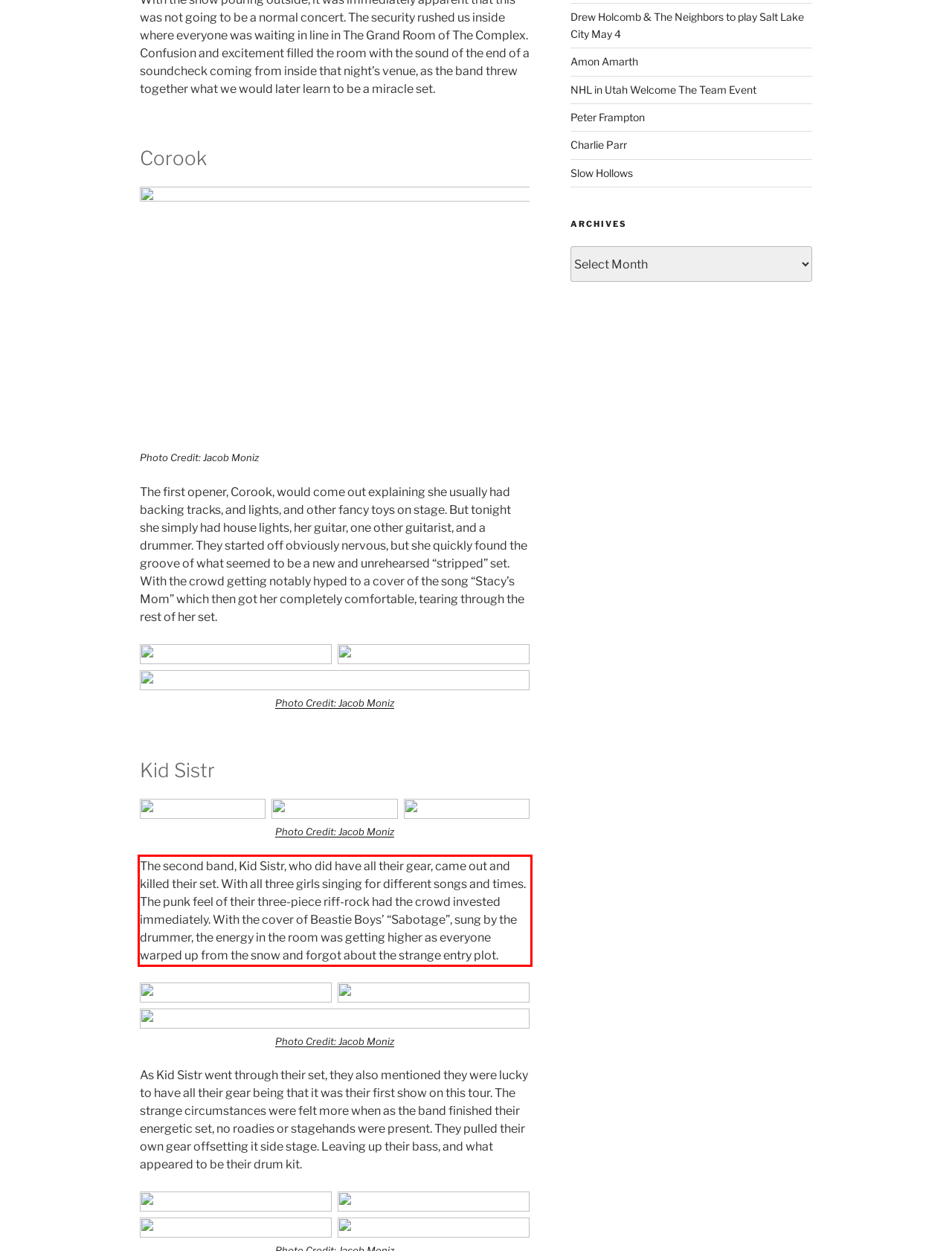With the provided screenshot of a webpage, locate the red bounding box and perform OCR to extract the text content inside it.

The second band, Kid Sistr, who did have all their gear, came out and killed their set. With all three girls singing for different songs and times. The punk feel of their three-piece riff-rock had the crowd invested immediately. With the cover of Beastie Boys’ “Sabotage”, sung by the drummer, the energy in the room was getting higher as everyone warped up from the snow and forgot about the strange entry plot.